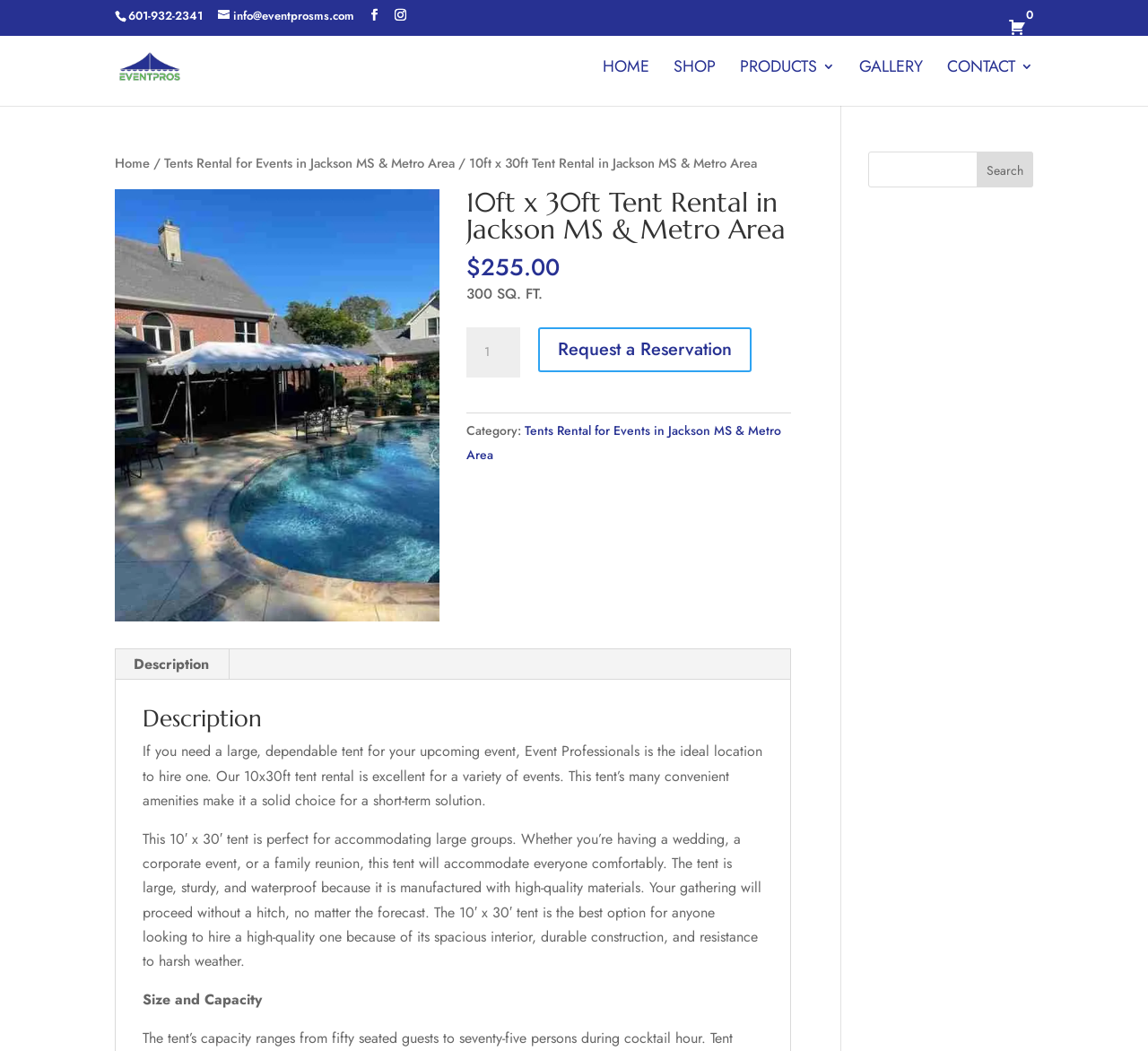Could you determine the bounding box coordinates of the clickable element to complete the instruction: "Request a reservation"? Provide the coordinates as four float numbers between 0 and 1, i.e., [left, top, right, bottom].

[0.469, 0.312, 0.655, 0.354]